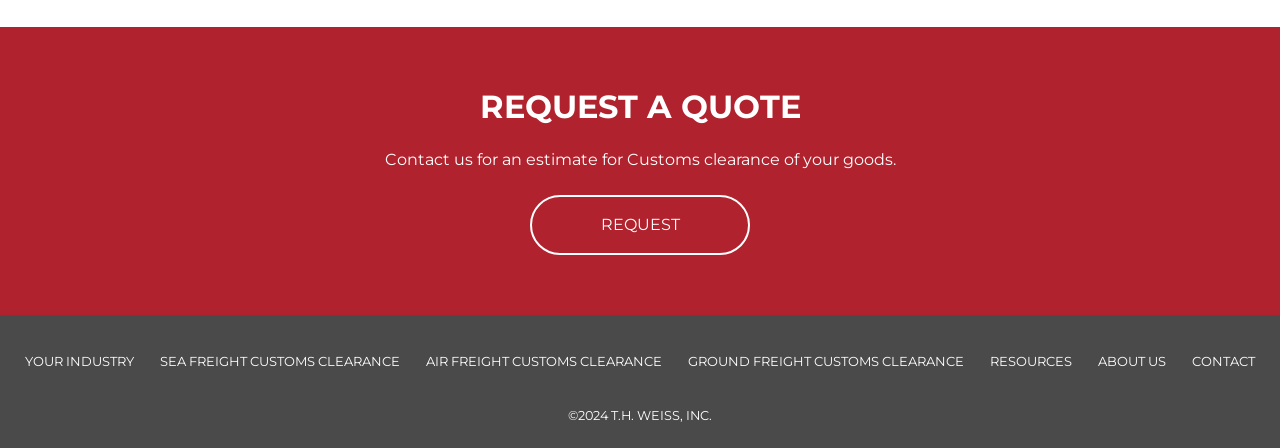Given the description of a UI element: "Ground Freight Customs Clearance", identify the bounding box coordinates of the matching element in the webpage screenshot.

[0.538, 0.792, 0.753, 0.821]